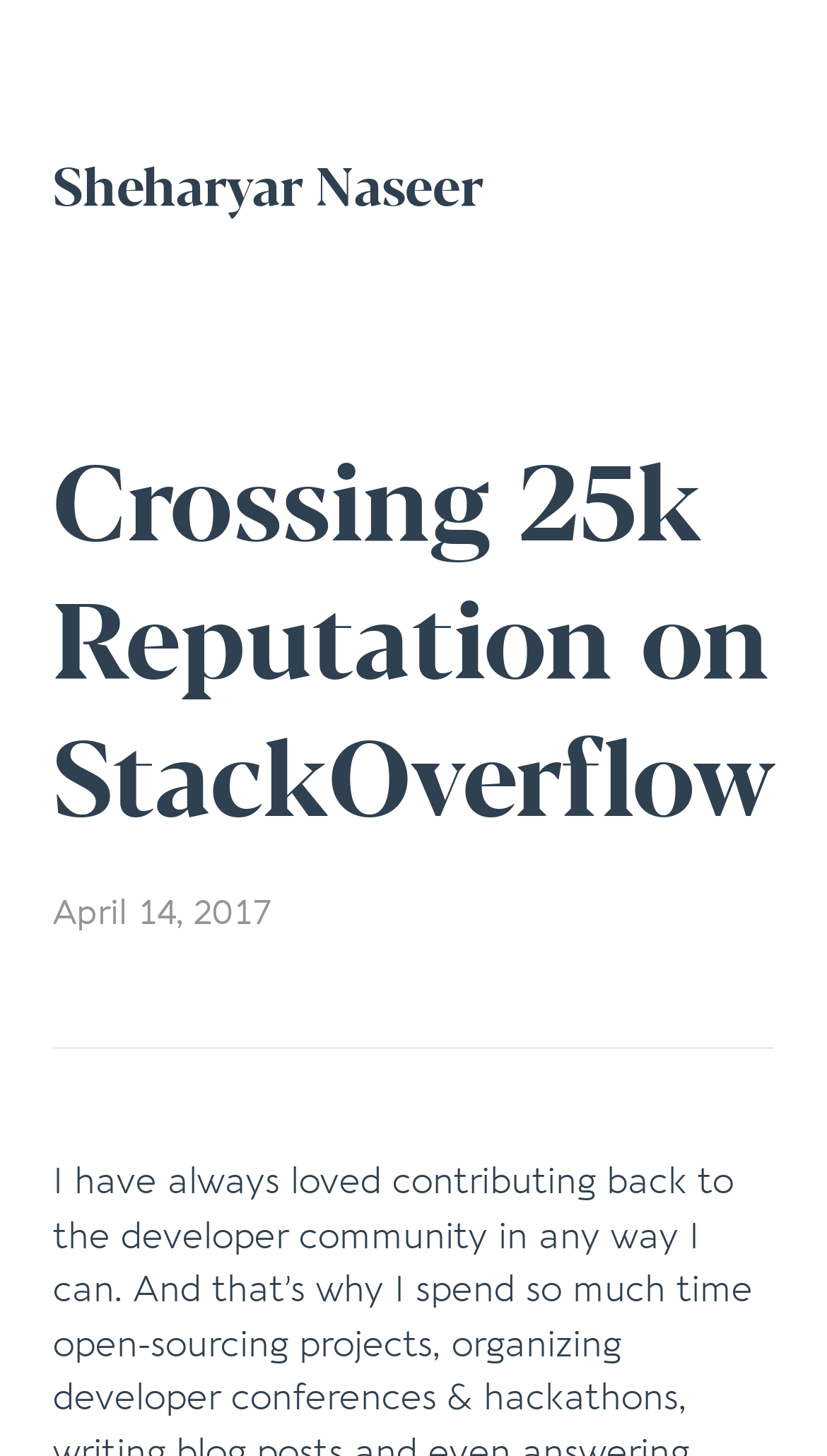Answer this question using a single word or a brief phrase:
What is the reputation milestone achieved?

25k